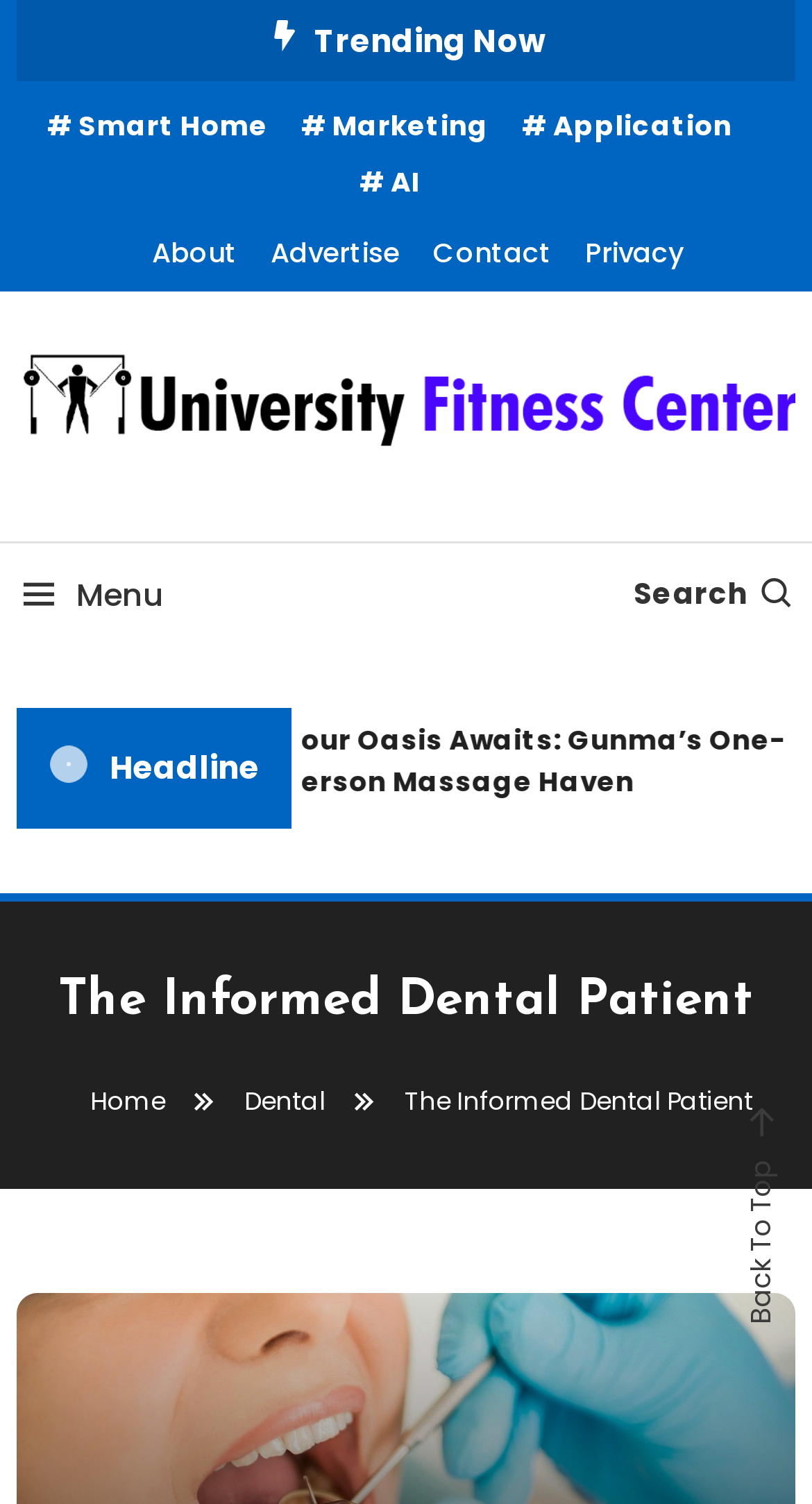Given the description "Smart Home", provide the bounding box coordinates of the corresponding UI element.

[0.058, 0.068, 0.329, 0.1]